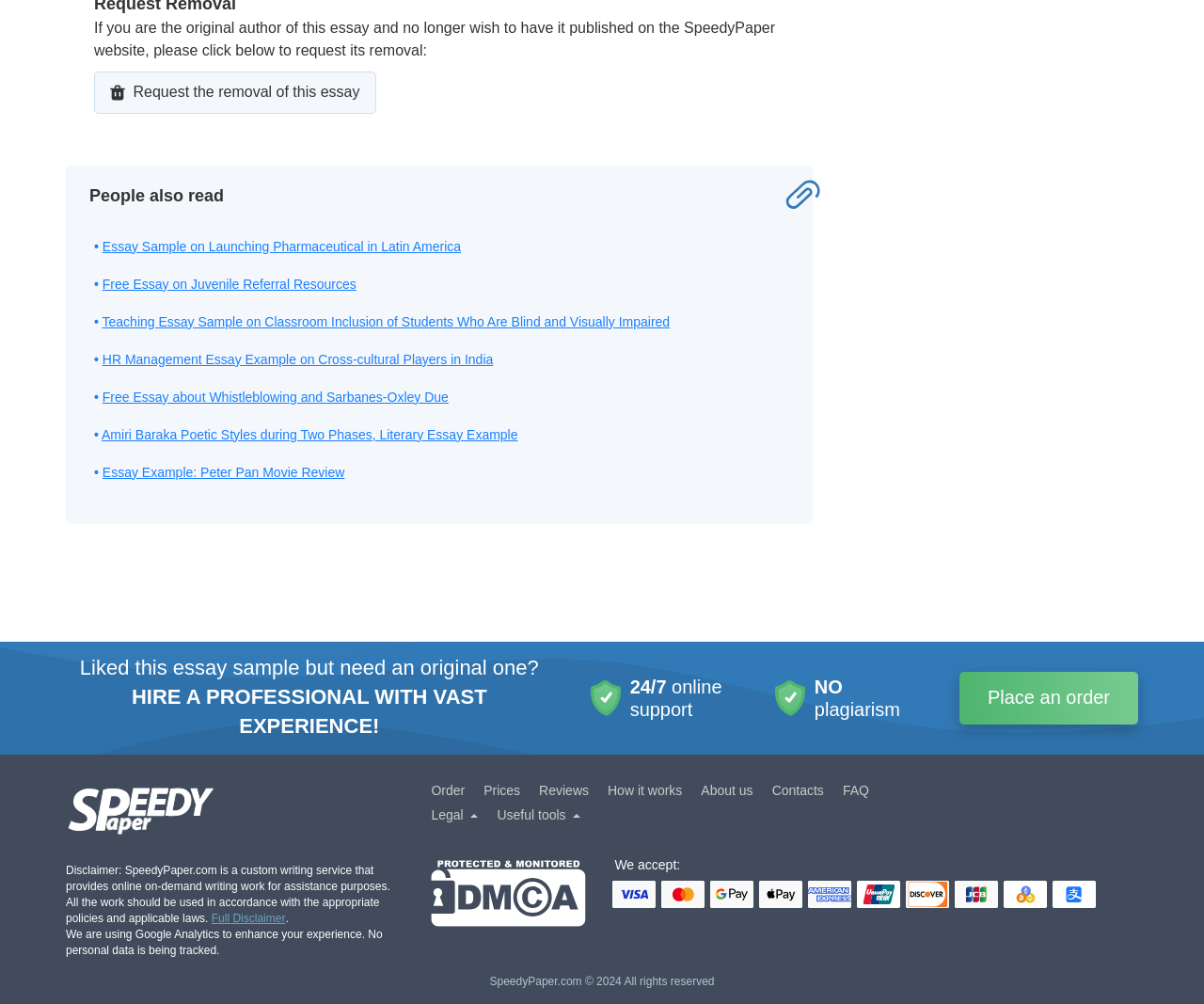What is the purpose of the 'Request the removal of this essay' button?
Examine the image and give a concise answer in one word or a short phrase.

Remove essay from website